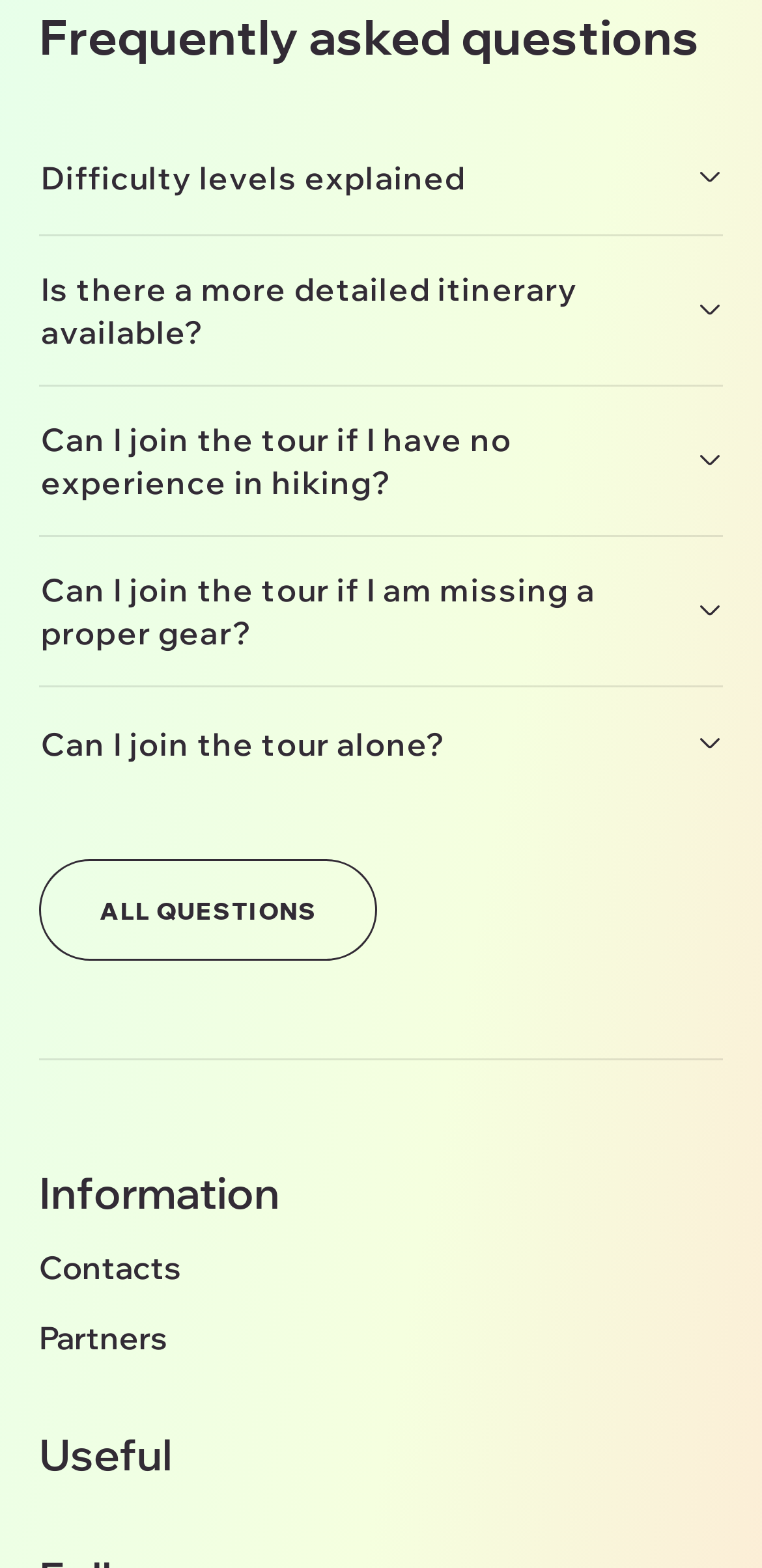How many links are there in the 'Information' section?
Please provide a single word or phrase as the answer based on the screenshot.

3